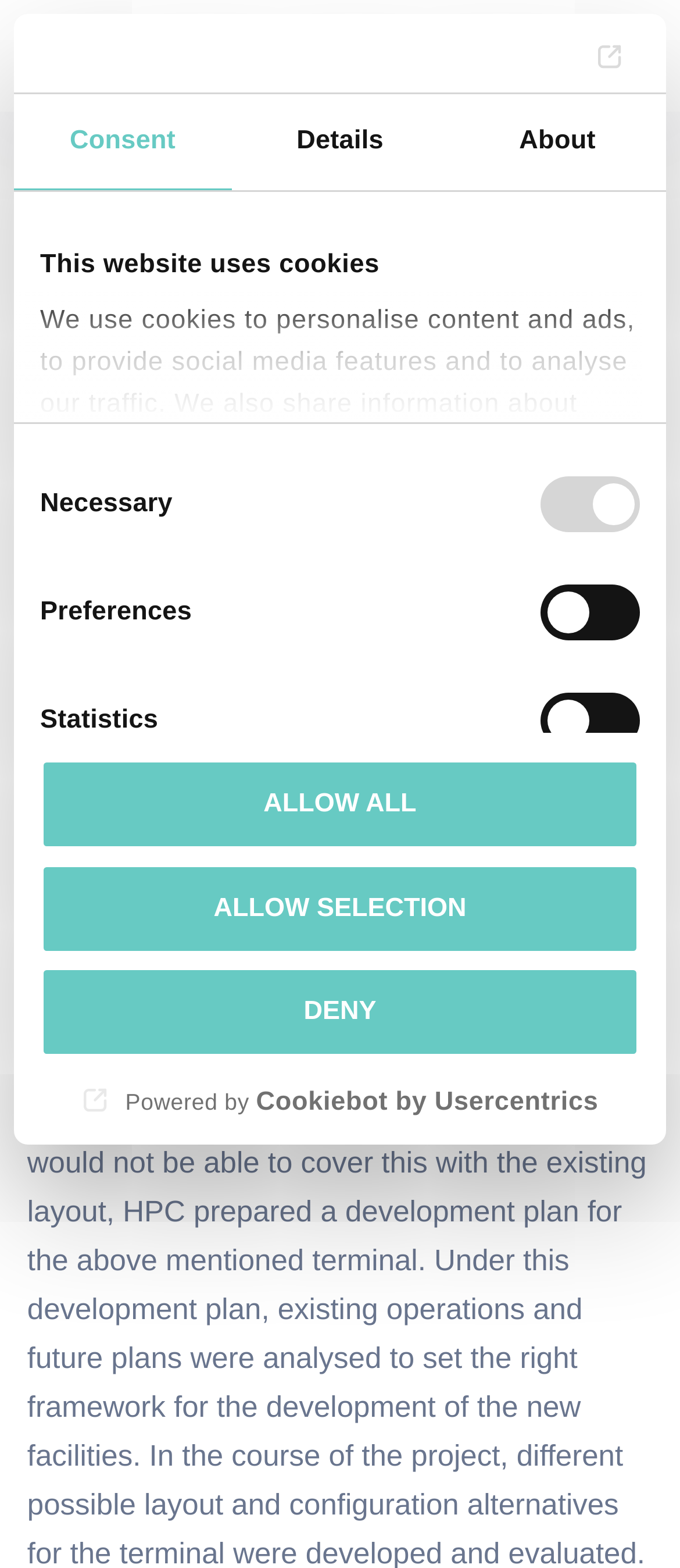Please determine the bounding box coordinates of the element to click in order to execute the following instruction: "click the DENY button". The coordinates should be four float numbers between 0 and 1, specified as [left, top, right, bottom].

[0.059, 0.616, 0.941, 0.674]